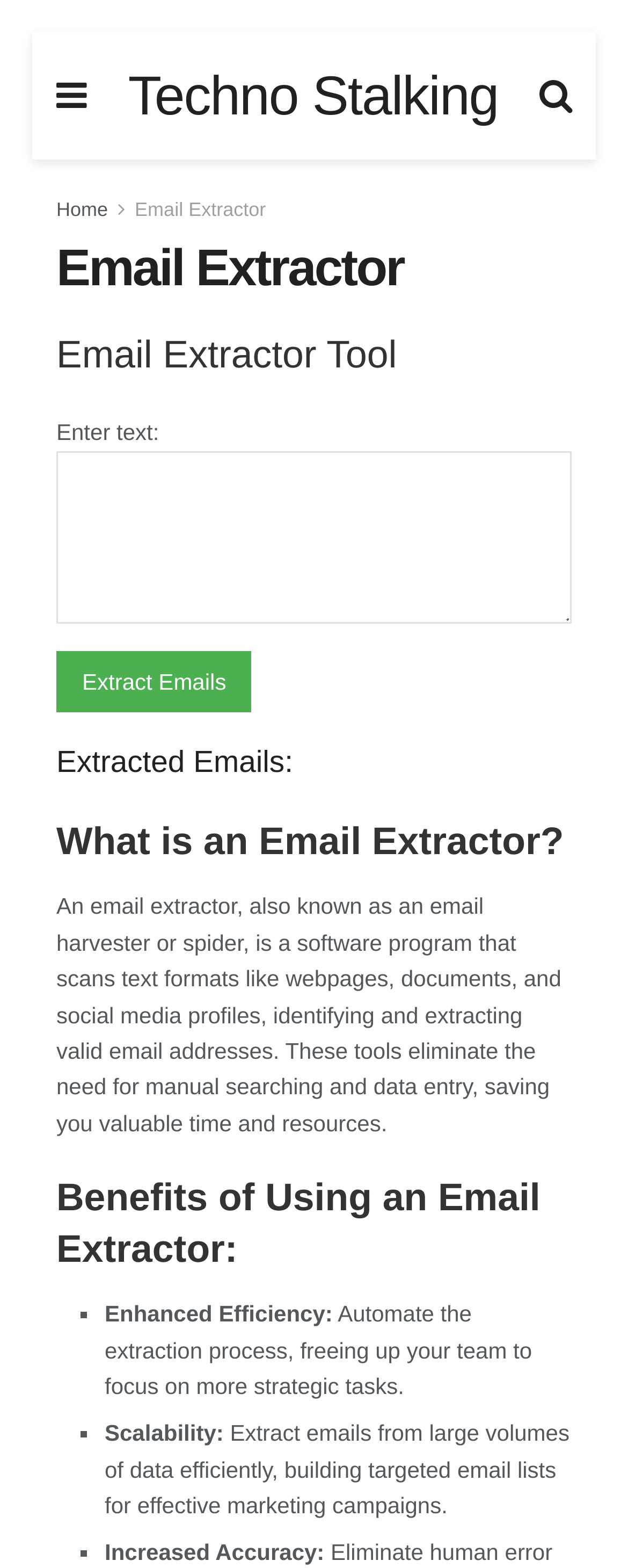Reply to the question with a single word or phrase:
What is the benefit of using an email extractor in terms of efficiency?

Automate extraction process